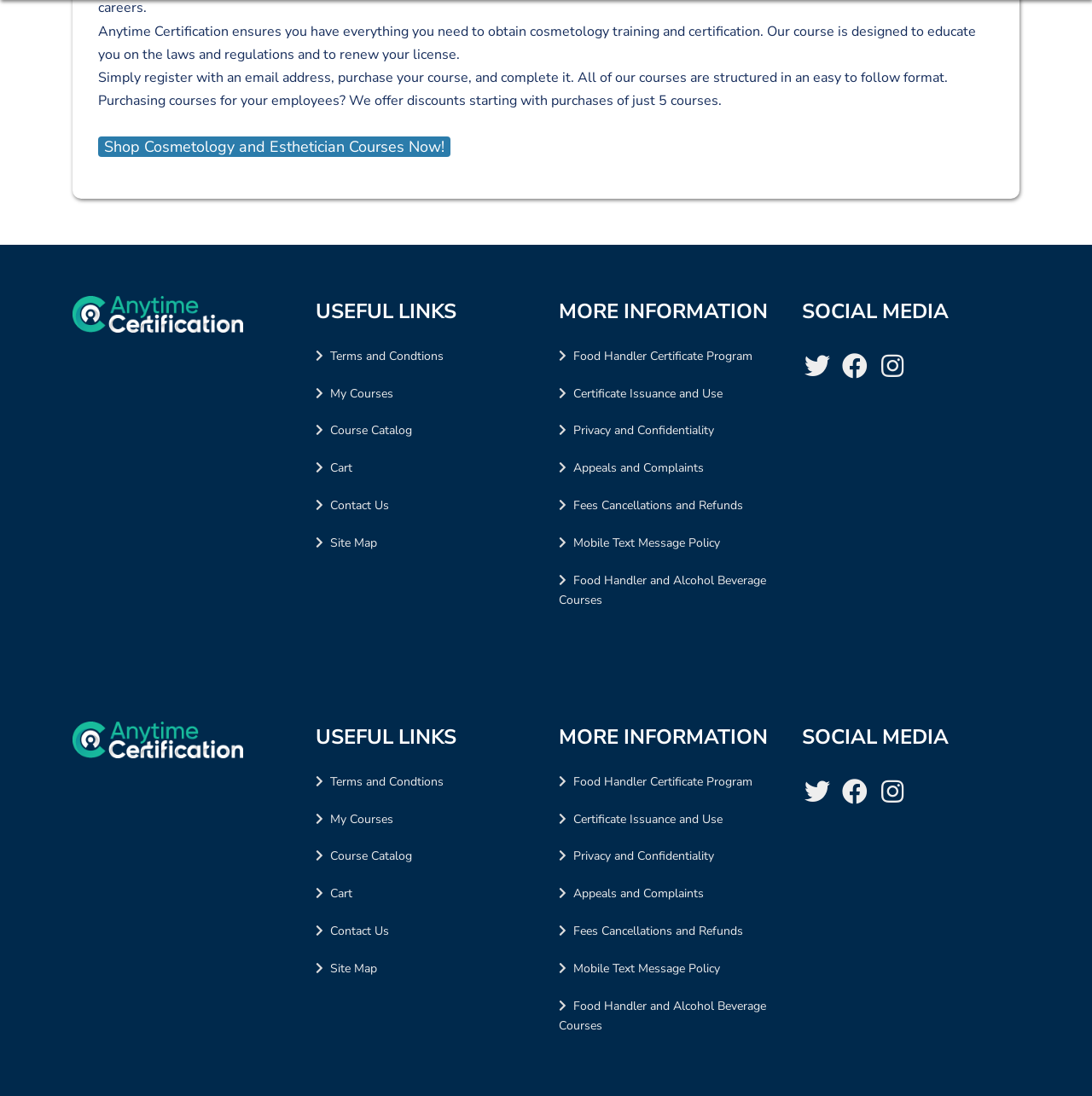Determine the bounding box coordinates of the region to click in order to accomplish the following instruction: "Contact Us". Provide the coordinates as four float numbers between 0 and 1, specifically [left, top, right, bottom].

[0.302, 0.454, 0.356, 0.468]